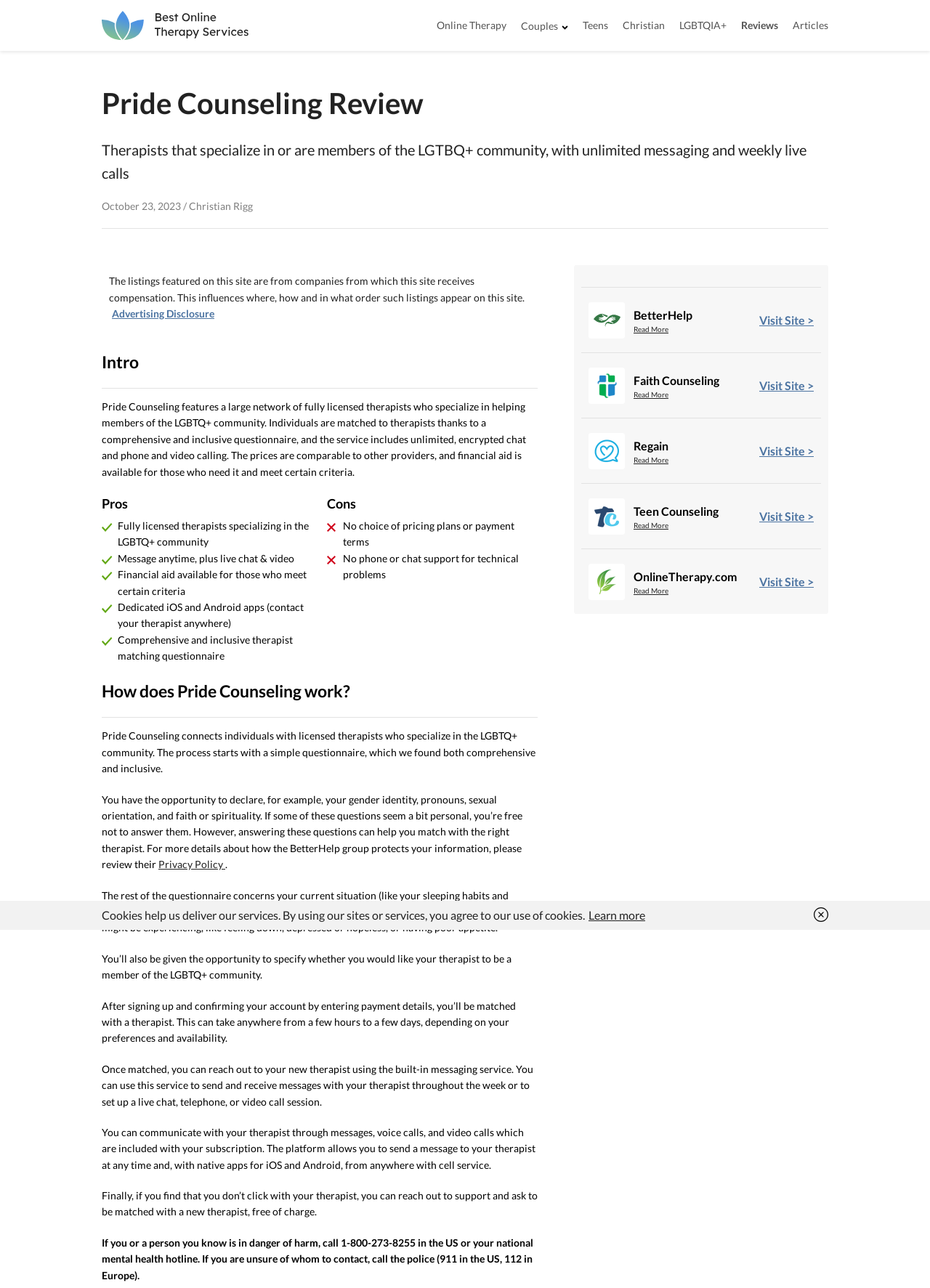Please give a one-word or short phrase response to the following question: 
What is included in the Pride Counseling subscription?

Unlimited messaging and live calls